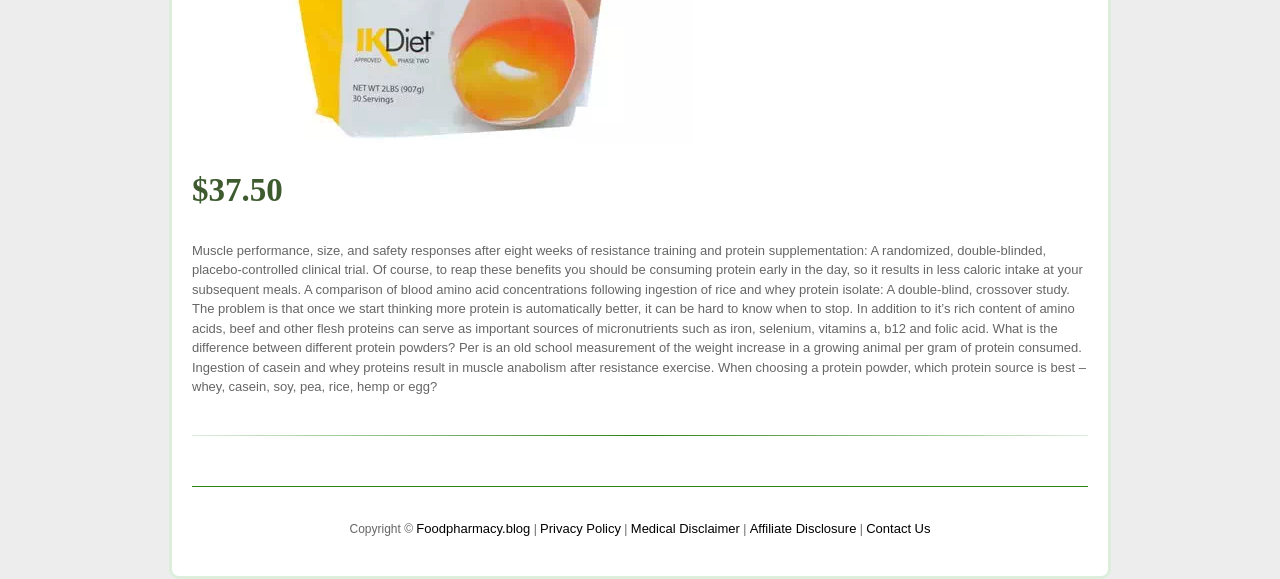How many links are present at the bottom of the webpage?
Based on the screenshot, answer the question with a single word or phrase.

5